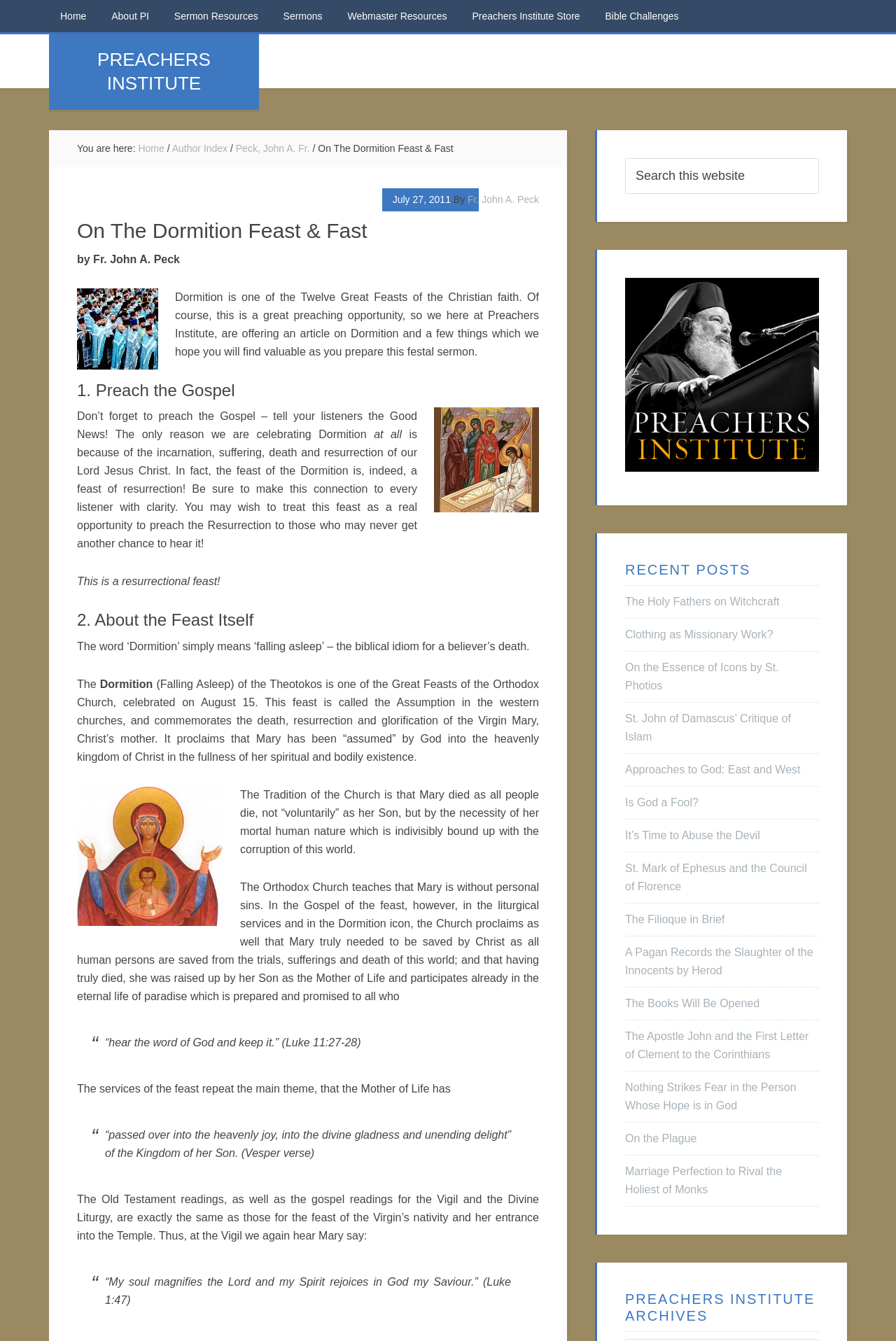Please identify the bounding box coordinates of the clickable element to fulfill the following instruction: "View recent posts". The coordinates should be four float numbers between 0 and 1, i.e., [left, top, right, bottom].

[0.698, 0.419, 0.914, 0.437]